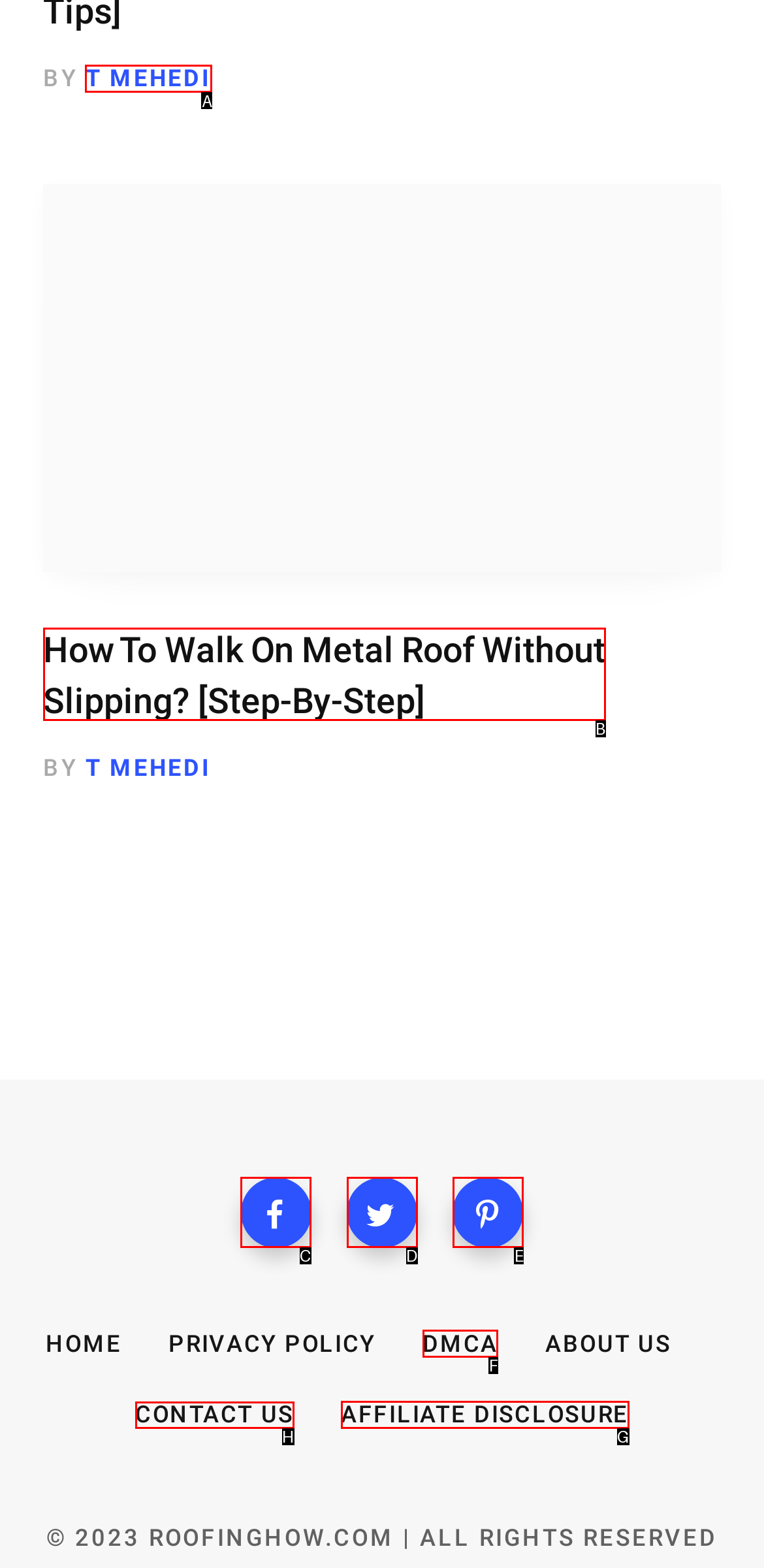Choose the correct UI element to click for this task: contact us Answer using the letter from the given choices.

H